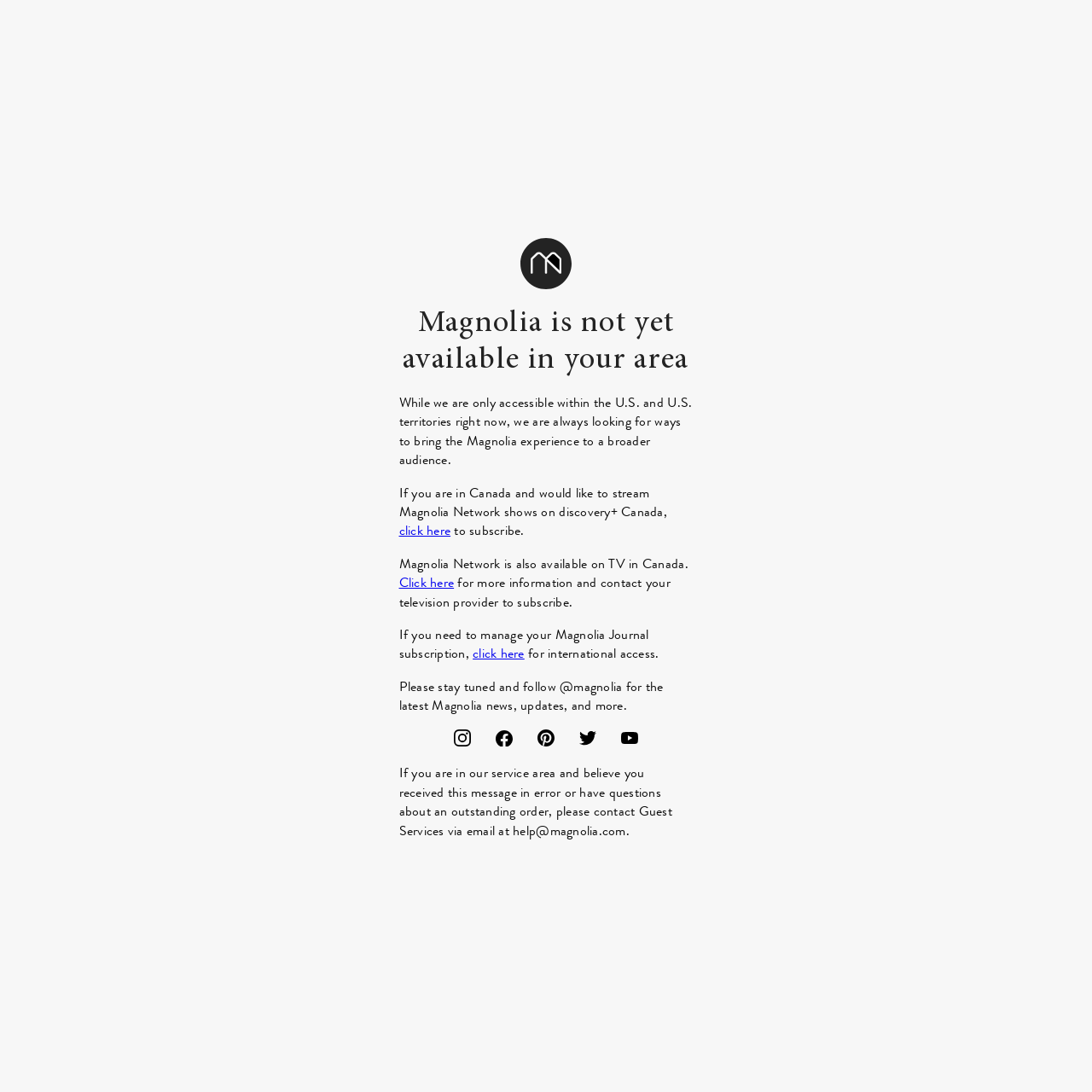Please specify the bounding box coordinates of the region to click in order to perform the following instruction: "Browse 'Art' category".

None